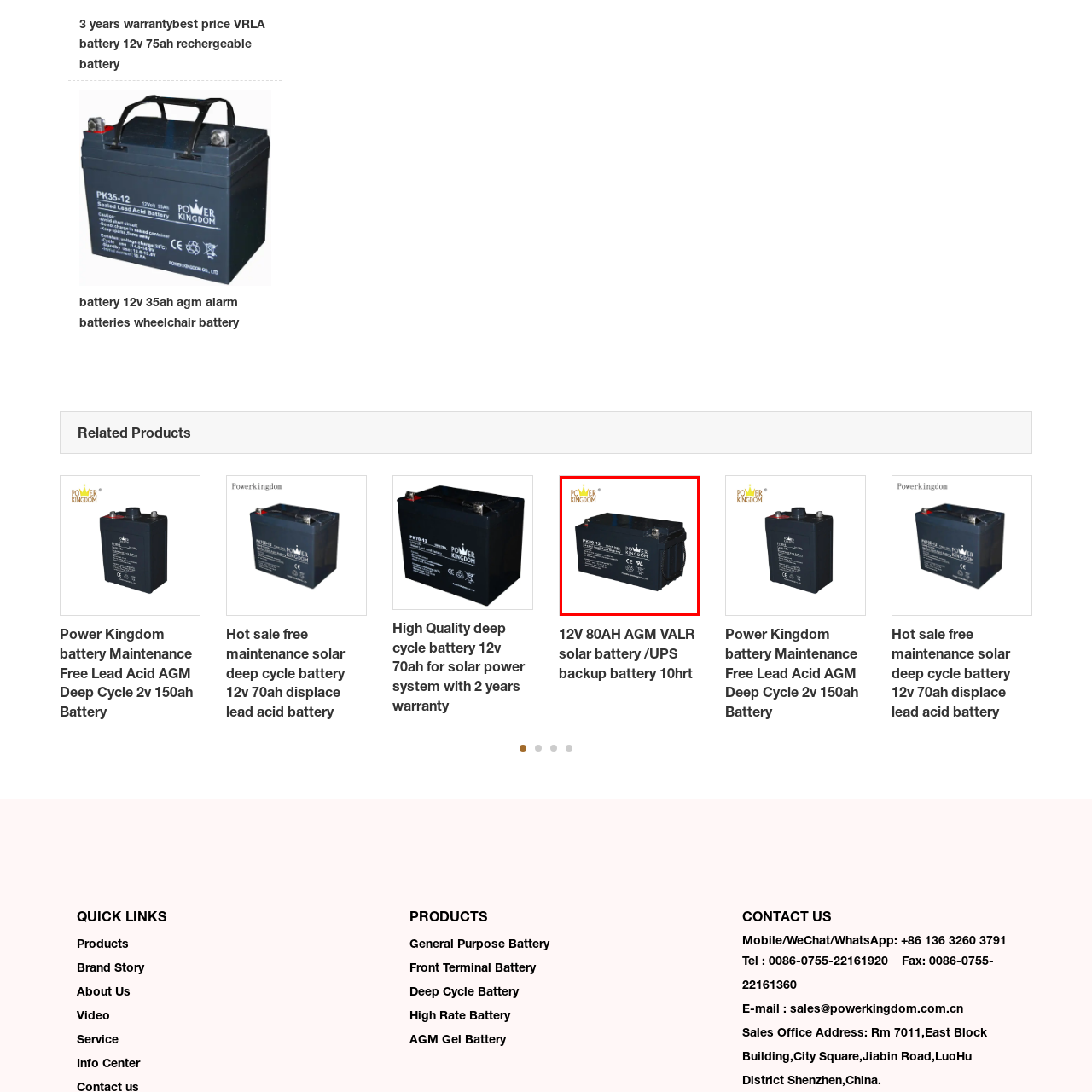Focus on the area marked by the red boundary, What is the purpose of the Power Kingdom battery? Answer concisely with a single word or phrase.

Power storage and delivery